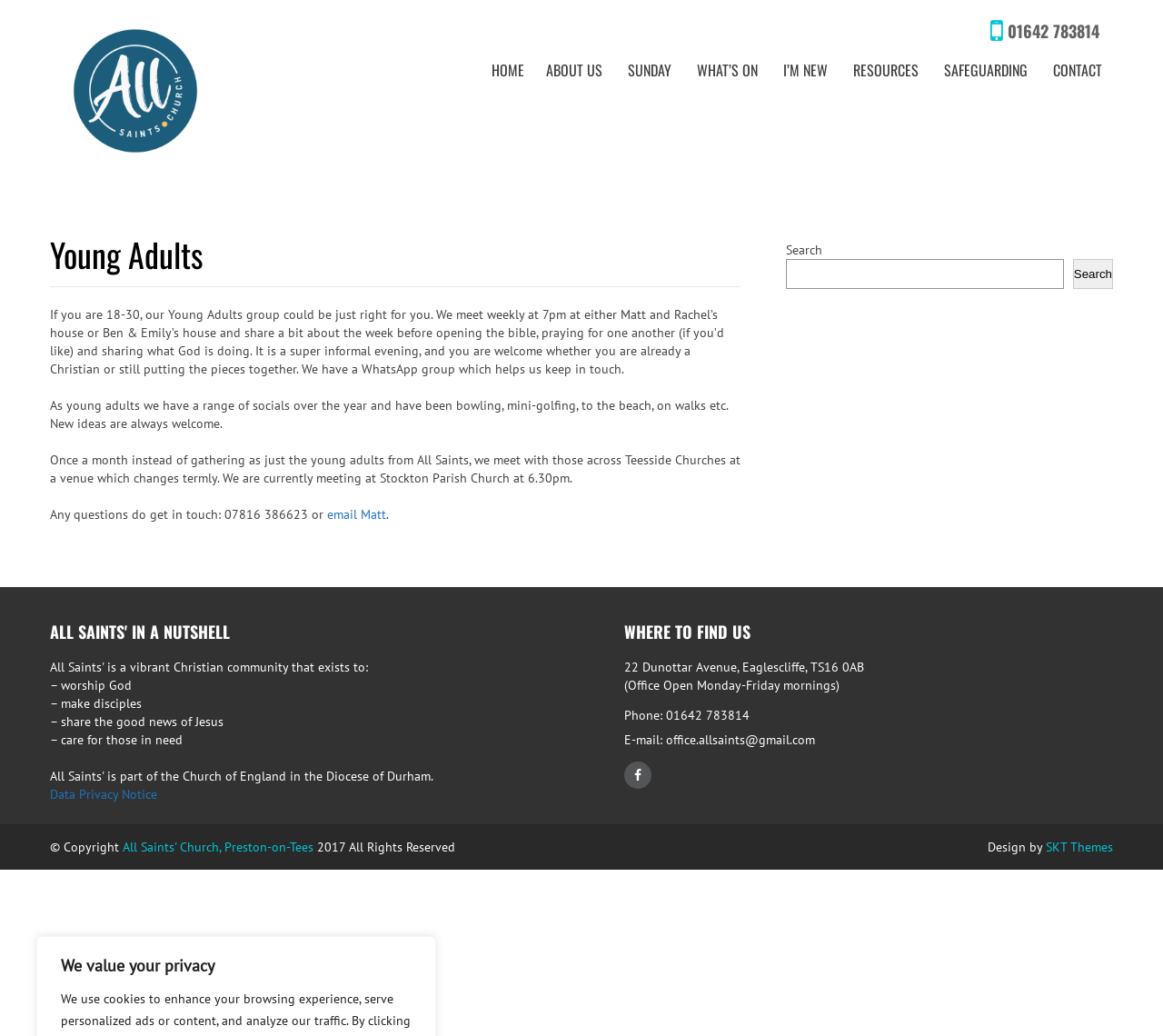Please specify the bounding box coordinates of the clickable region to carry out the following instruction: "Click the link about carburetor ice". The coordinates should be four float numbers between 0 and 1, in the format [left, top, right, bottom].

None